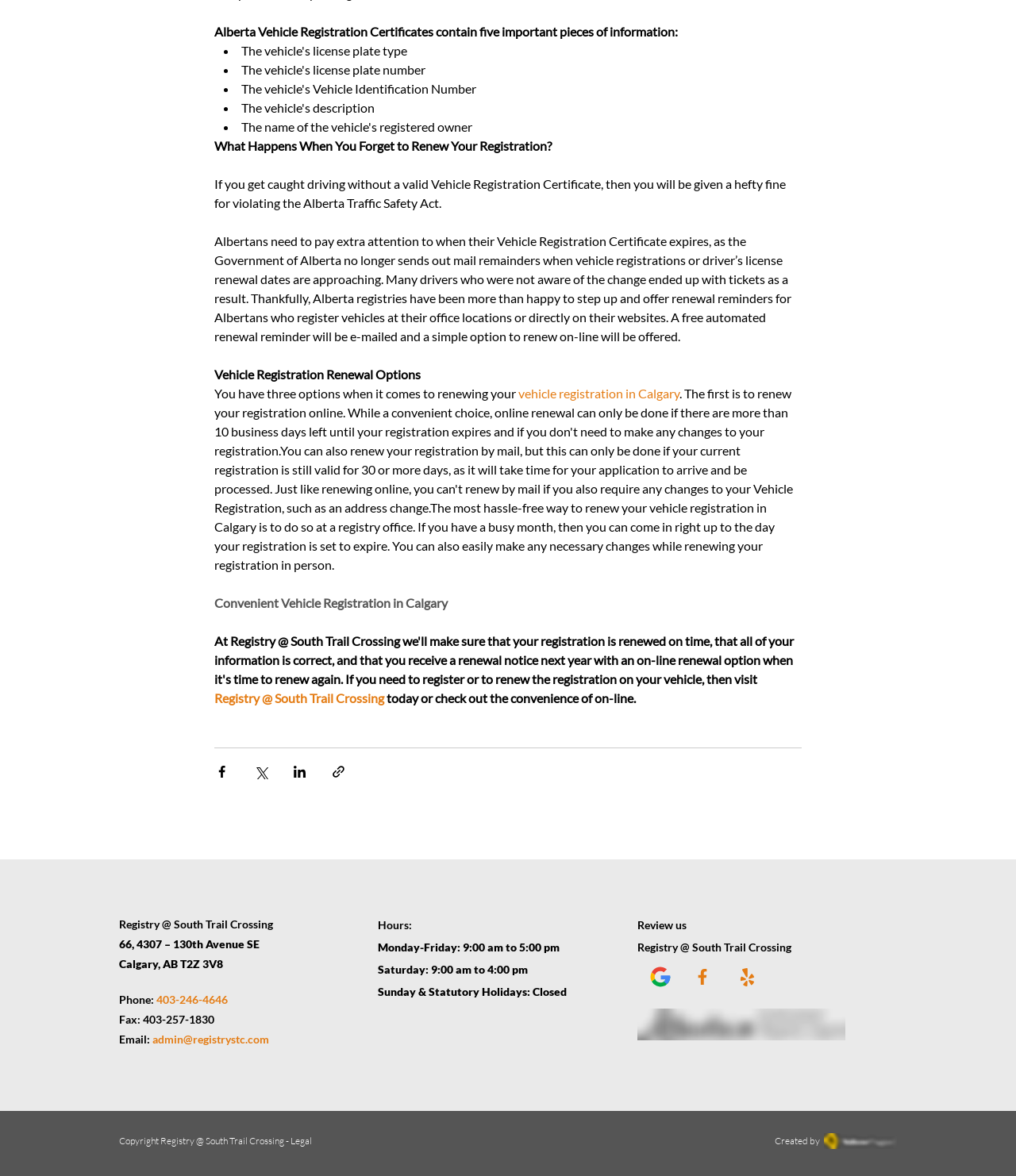What is the name of the registry?
Answer the question with a detailed explanation, including all necessary information.

The name of the registry can be found in the footer section of the webpage, where the address and contact information are provided.